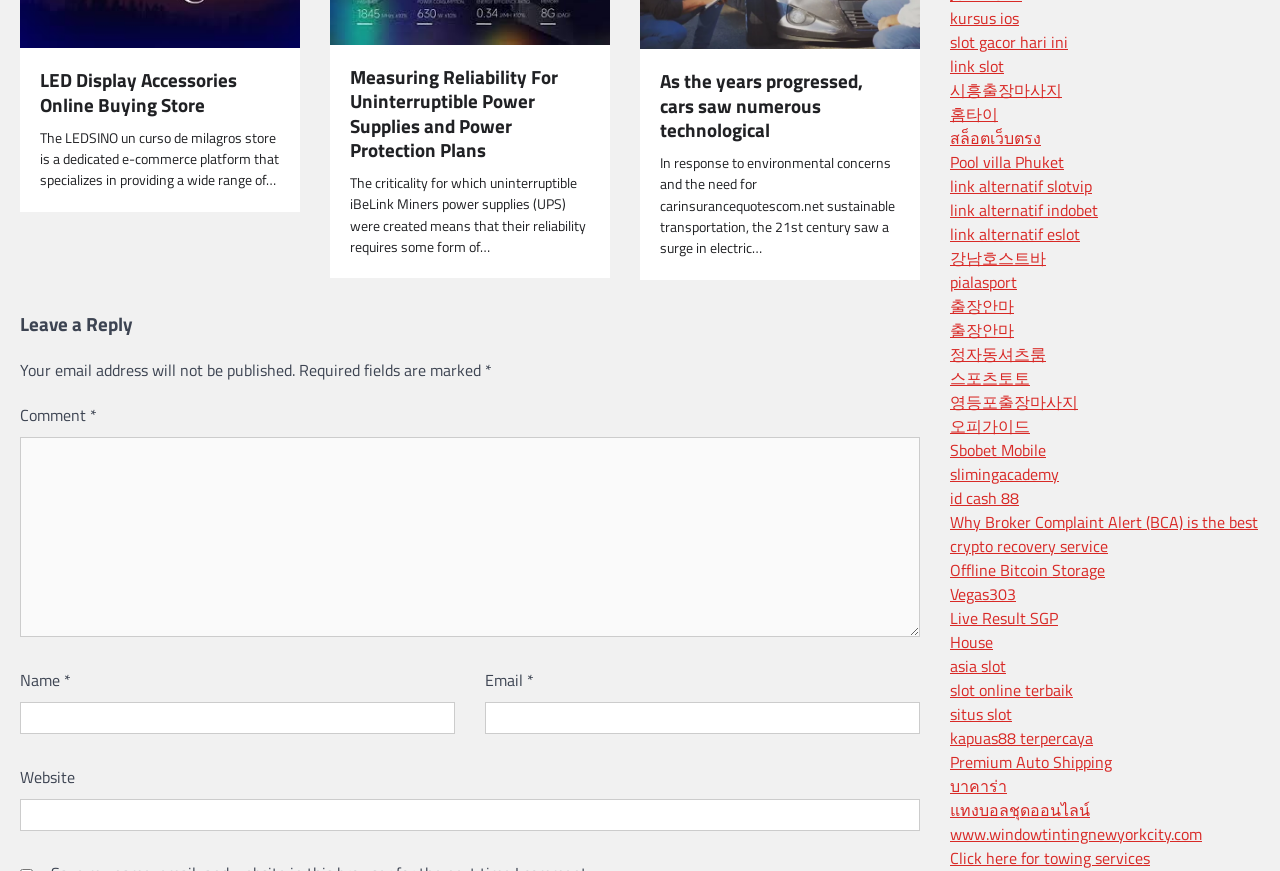Locate the bounding box coordinates of the item that should be clicked to fulfill the instruction: "Click on the 'Leave a Reply' heading".

[0.016, 0.356, 0.719, 0.388]